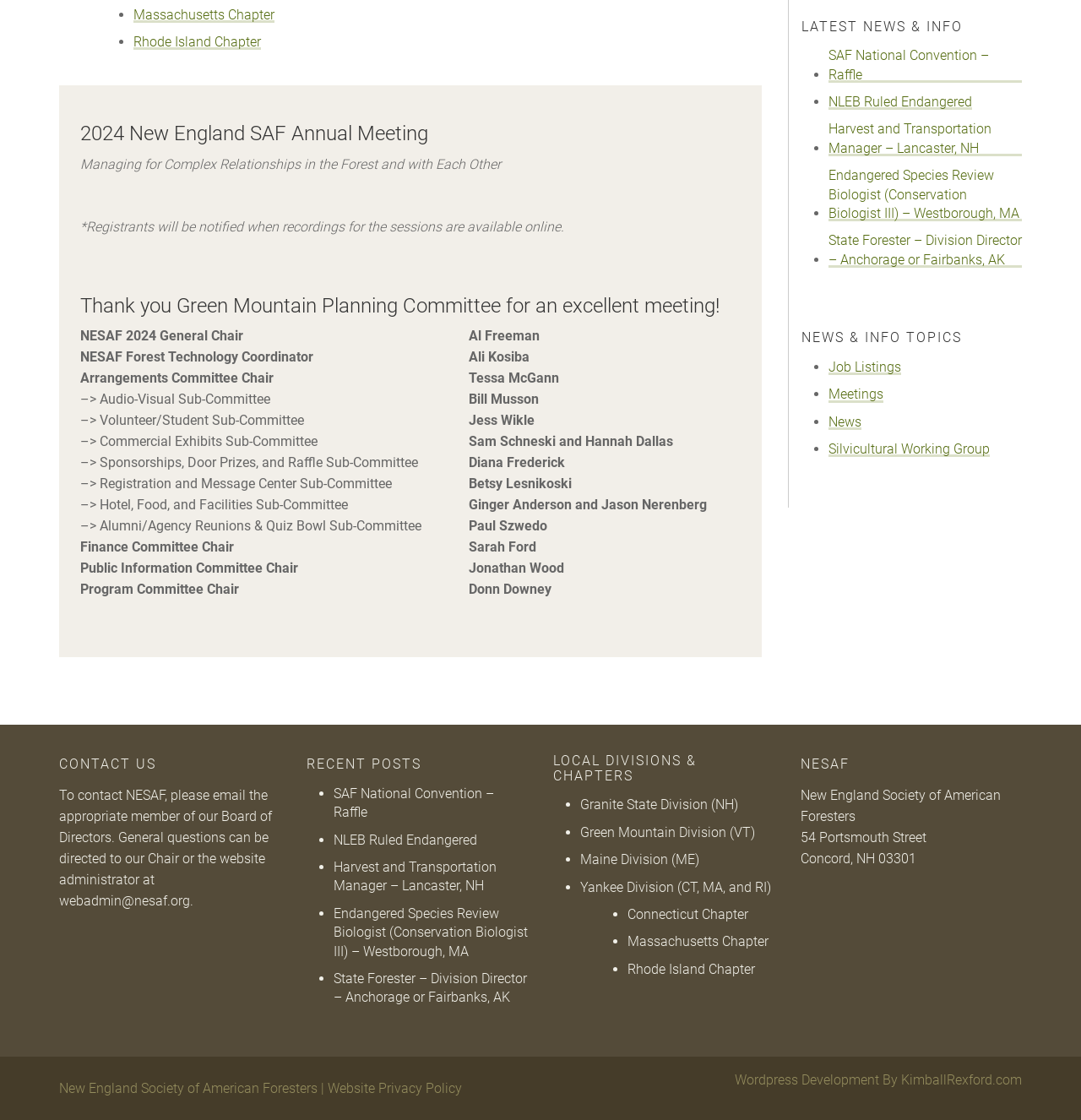Find the bounding box coordinates of the UI element according to this description: "webadmin@nesaf.org".

[0.055, 0.797, 0.176, 0.811]